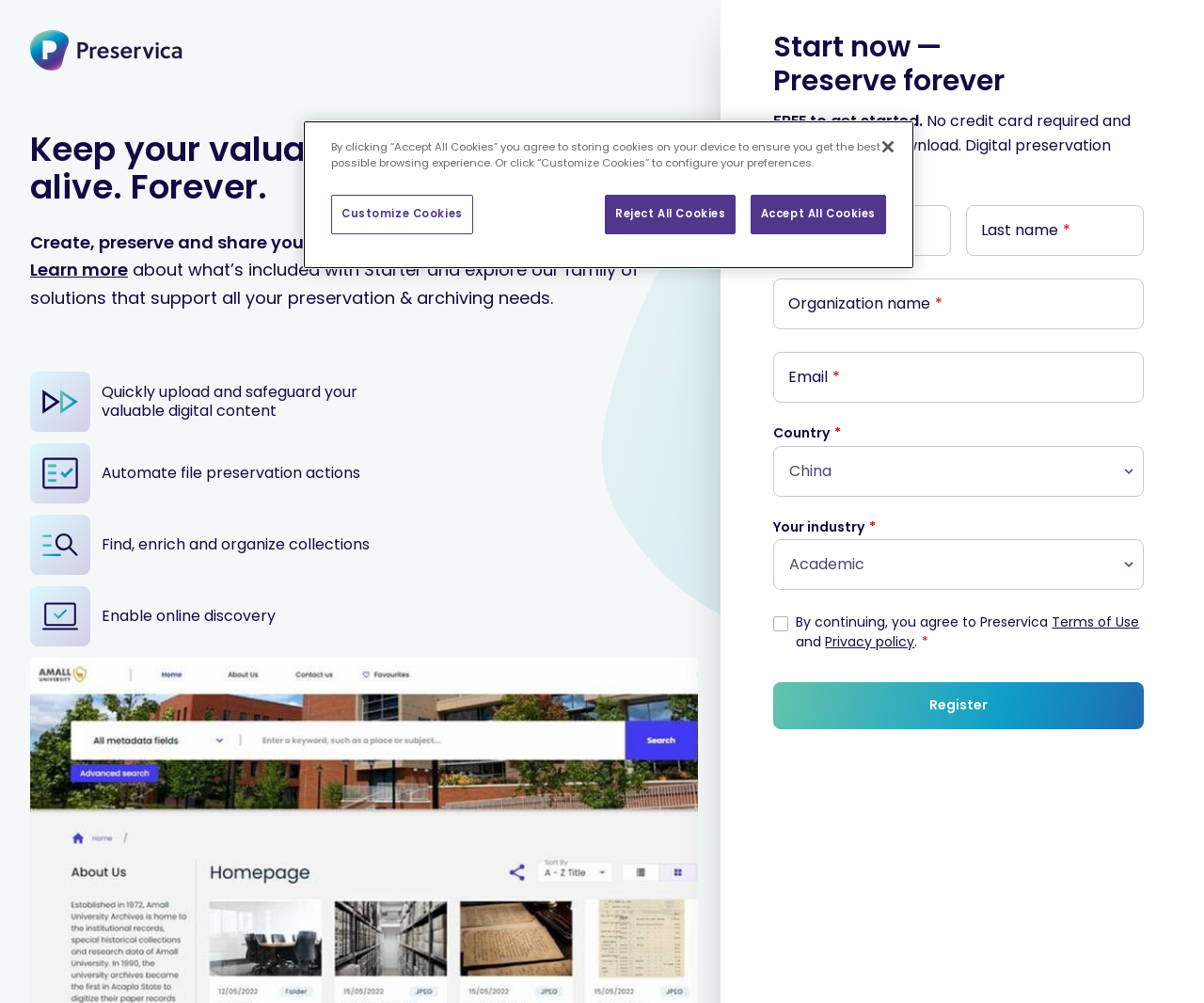Using the details in the image, give a detailed response to the question below:
What is the first step to get started with Preservica?

The webpage has a prominent call-to-action button that says 'Start now — Preserve forever', indicating that the first step to get started with Preservica is to click on this button and begin the sign-up process.